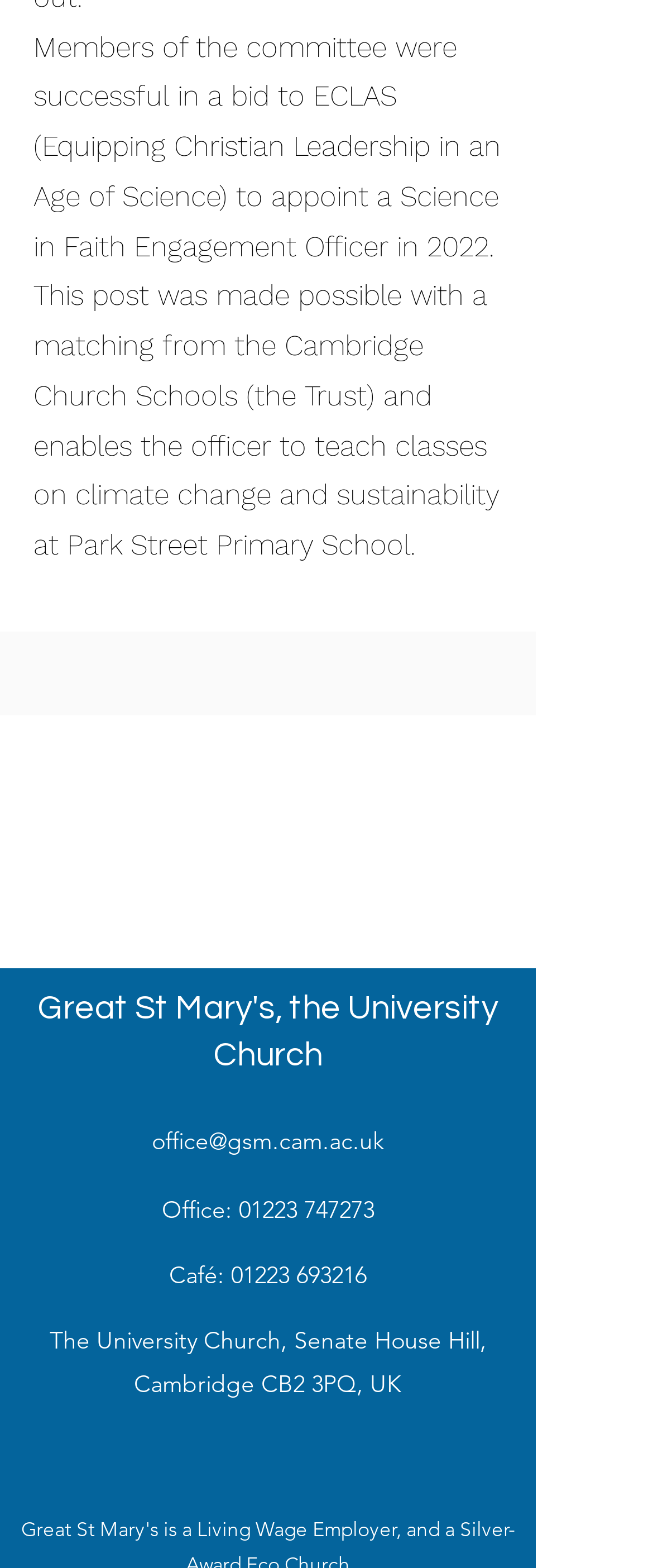Find and indicate the bounding box coordinates of the region you should select to follow the given instruction: "view the café phone number".

[0.354, 0.803, 0.562, 0.822]